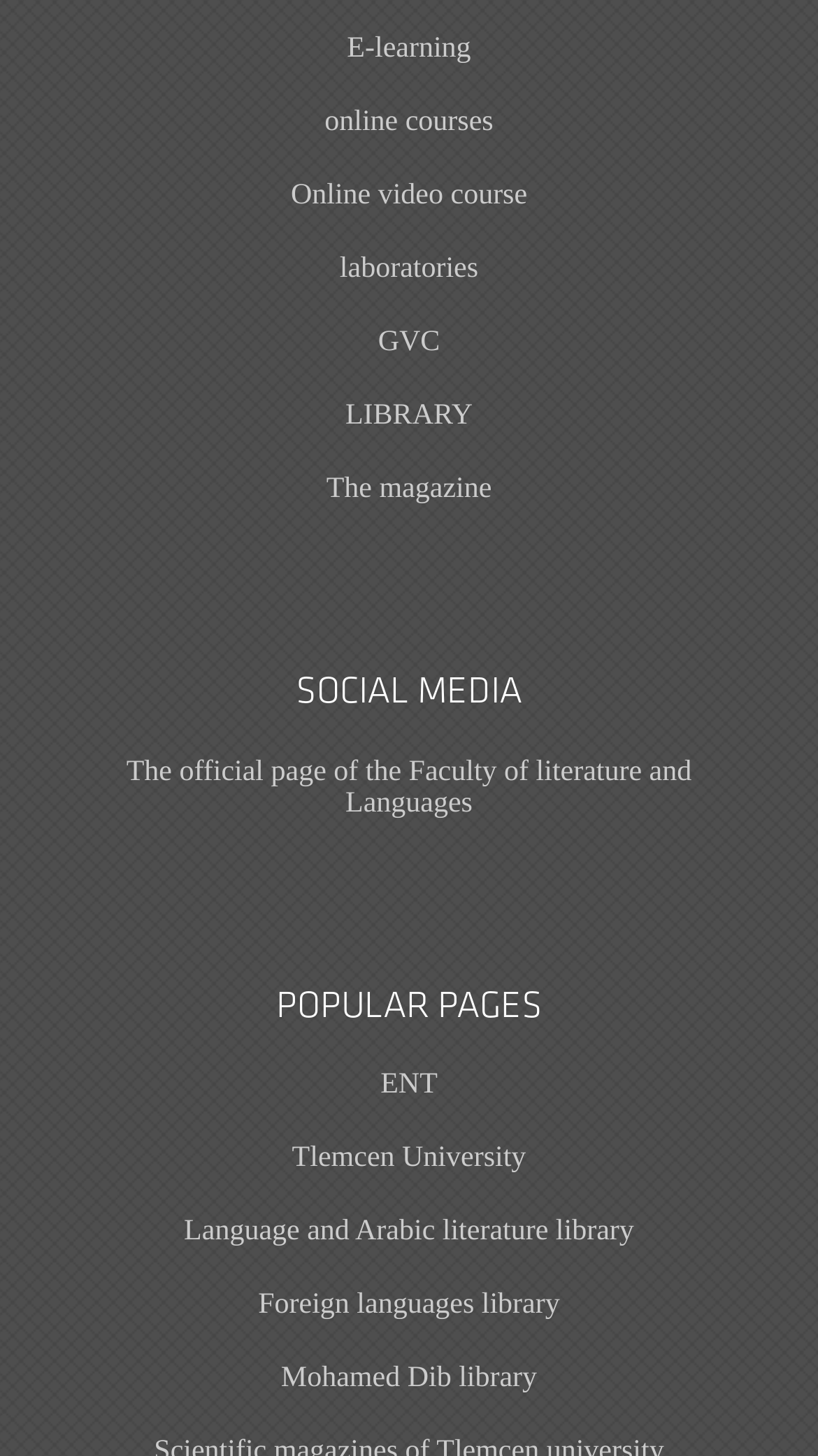Find the bounding box coordinates for the area that should be clicked to accomplish the instruction: "view Mohamed Dib library".

[0.077, 0.922, 0.923, 0.973]